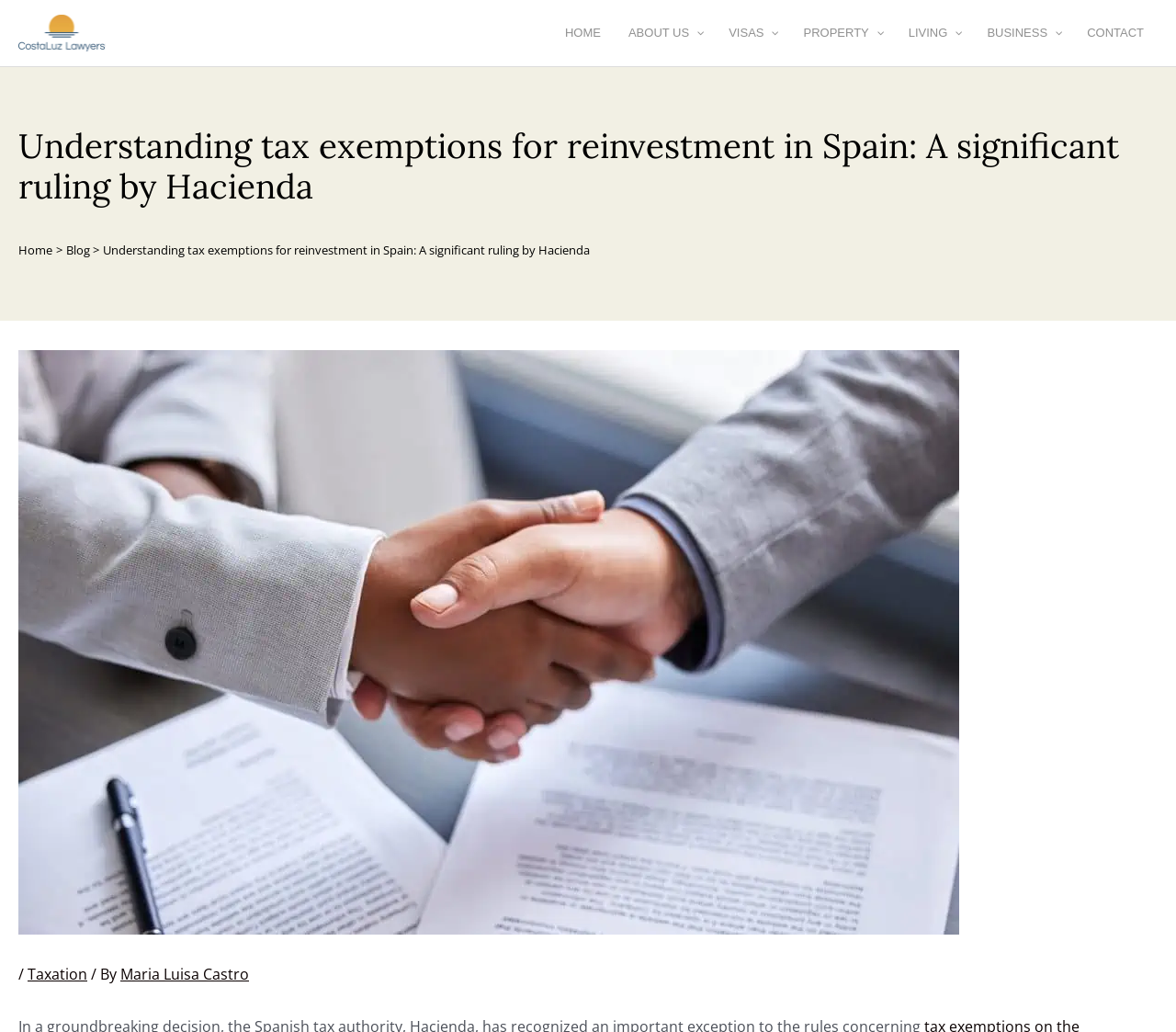Can you specify the bounding box coordinates of the area that needs to be clicked to fulfill the following instruction: "Go to the HOME page"?

[0.469, 0.005, 0.523, 0.059]